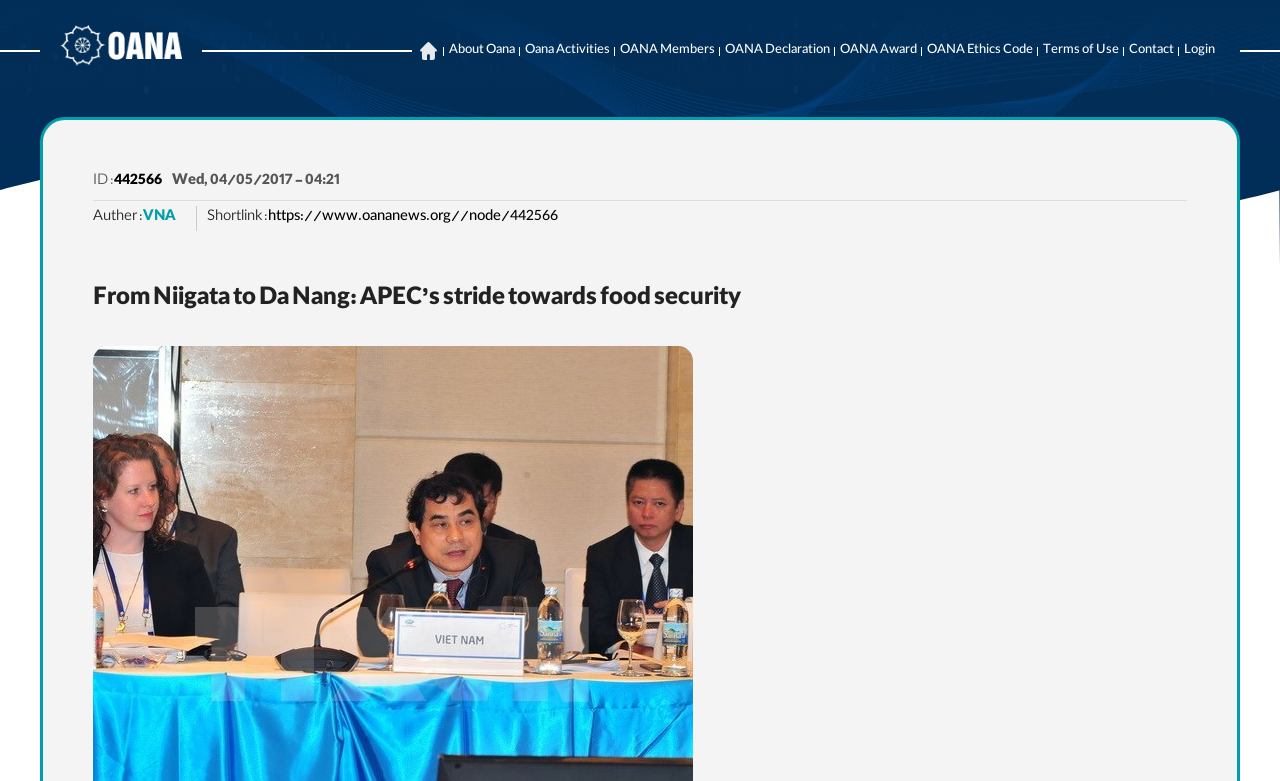Determine the bounding box coordinates of the UI element that matches the following description: "Contact". The coordinates should be four float numbers between 0 and 1 in the format [left, top, right, bottom].

[0.882, 0.056, 0.917, 0.074]